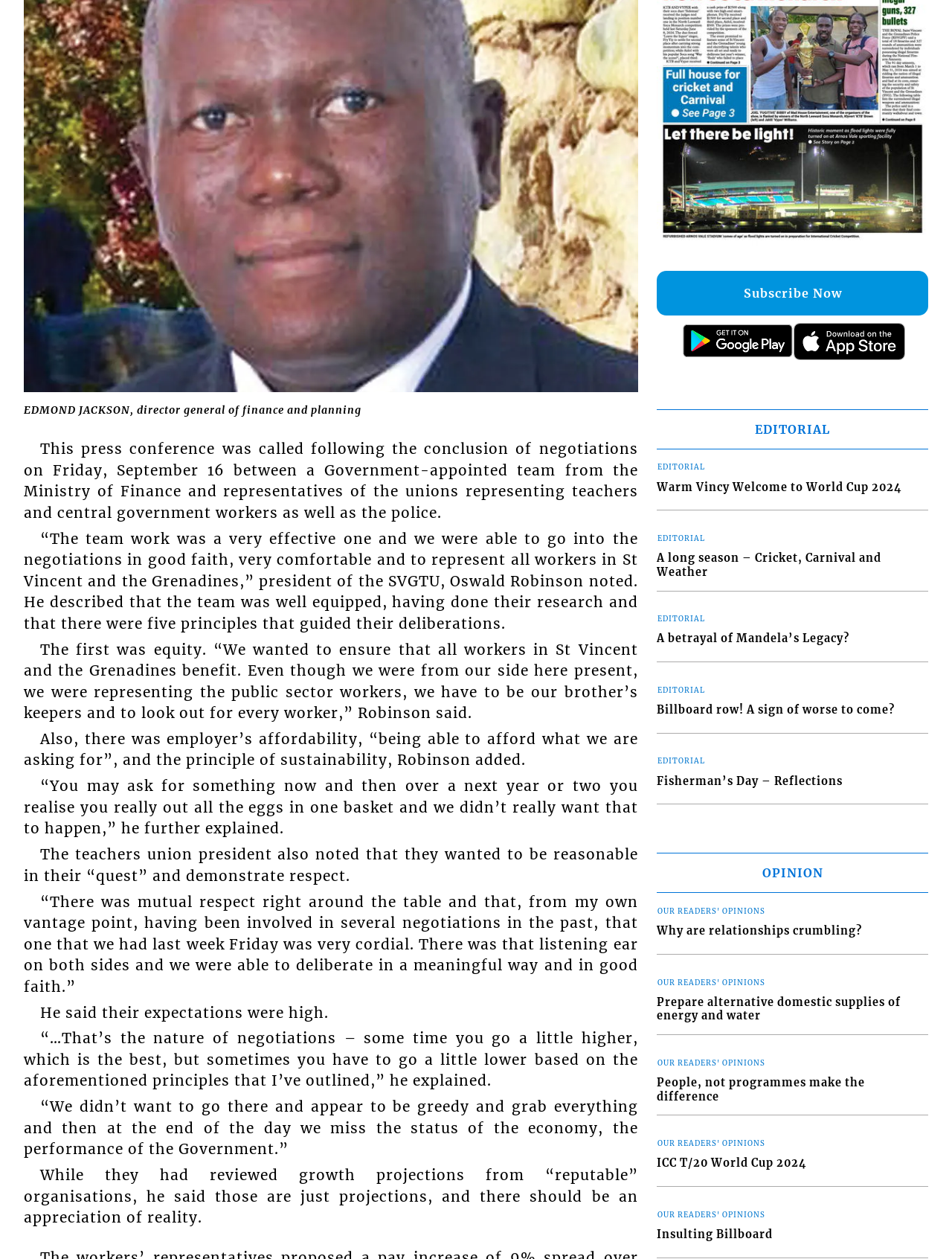Find the bounding box coordinates of the element to click in order to complete this instruction: "View the editorial section". The bounding box coordinates must be four float numbers between 0 and 1, denoted as [left, top, right, bottom].

[0.793, 0.388, 0.872, 0.4]